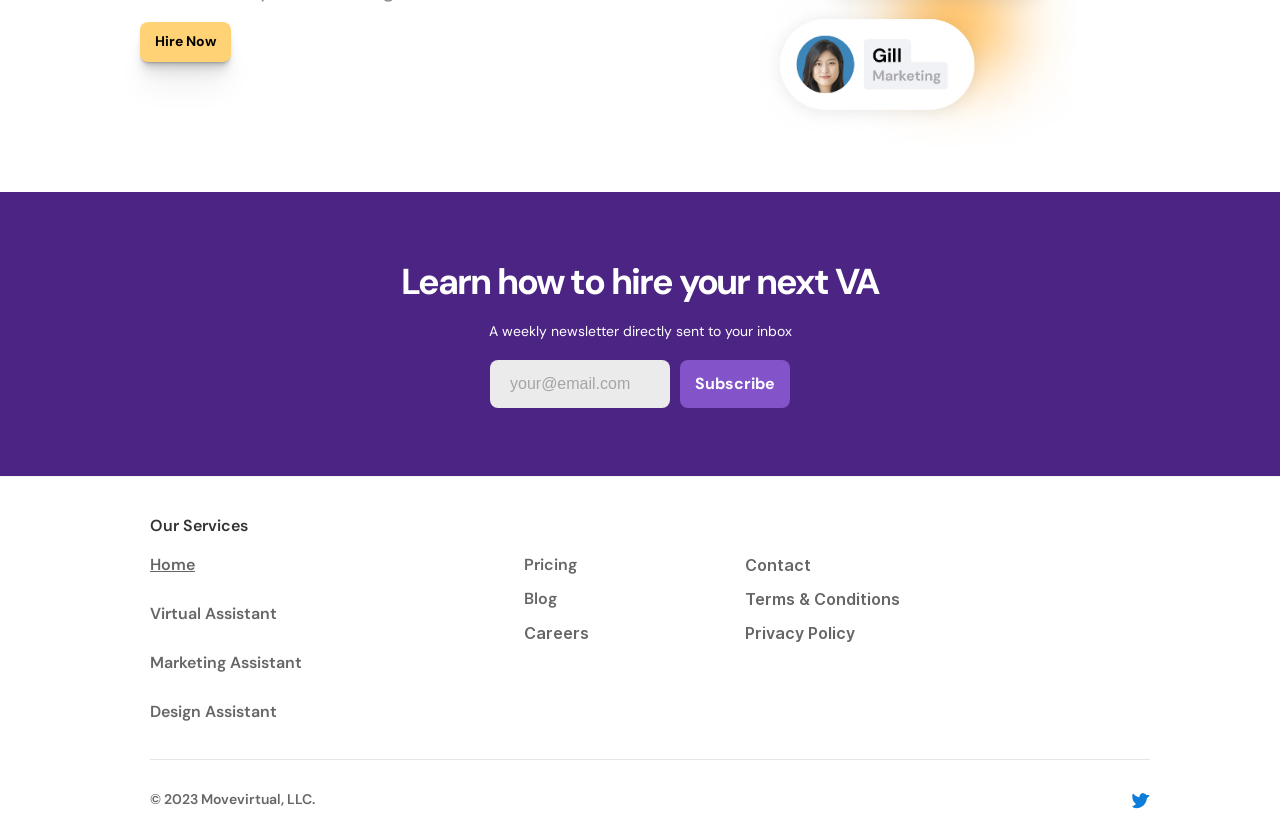What is the purpose of the textbox?
Please give a detailed and elaborate answer to the question based on the image.

The textbox is located below the heading 'Learn how to hire your next VA' and has a placeholder text 'your@email.com', indicating that it is used to enter an email address, likely for subscription or newsletter purposes.